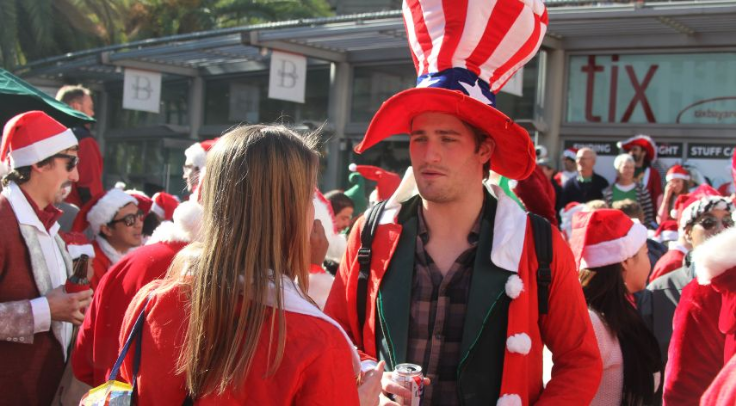Please answer the following question using a single word or phrase: 
What is the woman's hair style?

Long hair cascading down her shoulders